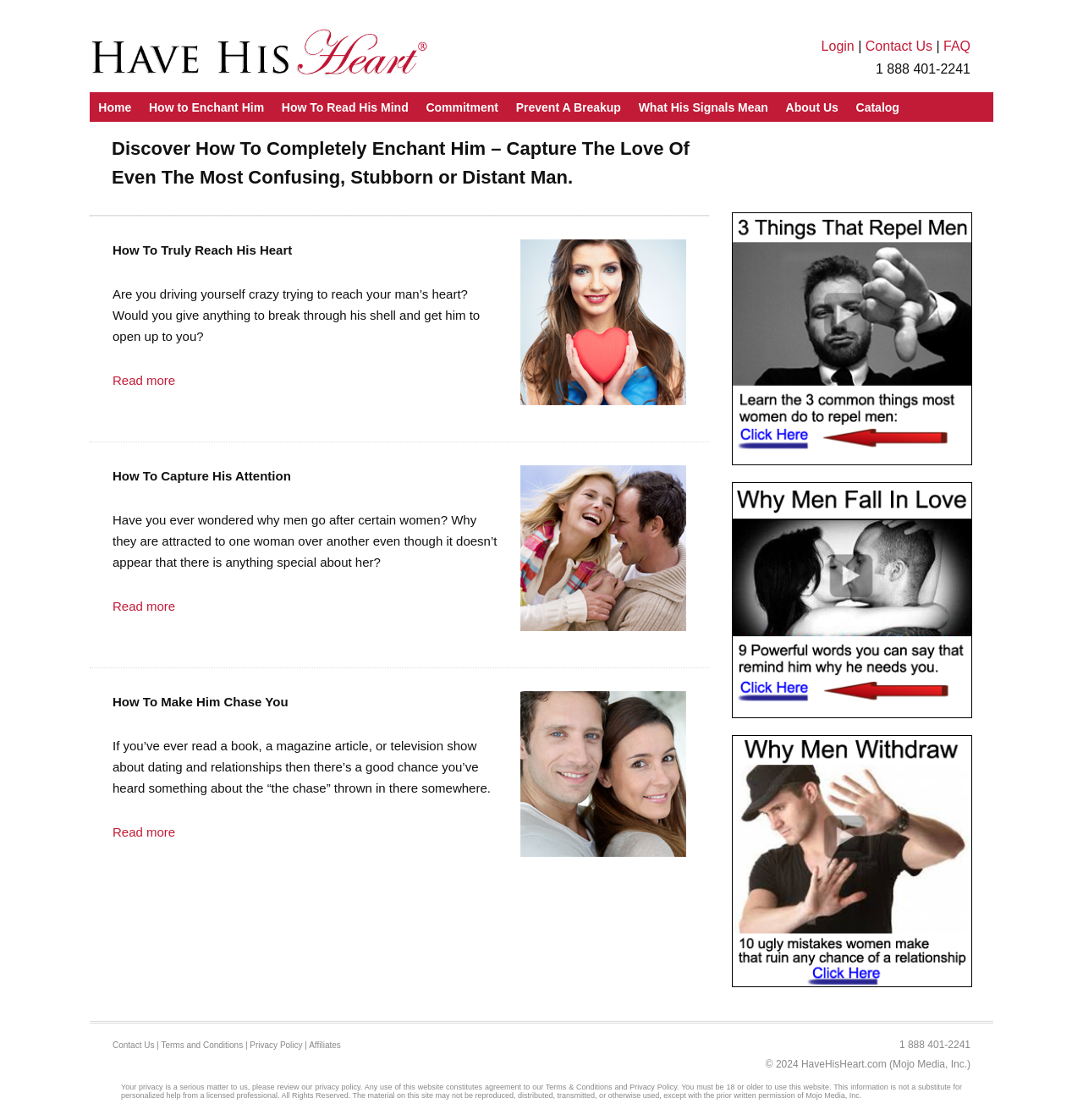Elaborate on the different components and information displayed on the webpage.

The webpage is about "How to Enchant Him" and appears to be a relationship advice or dating website. At the top, there is a logo image and a navigation menu with links to "Login", "Contact Us", "FAQ", and other pages. Below the navigation menu, there is a prominent heading that reads "Discover How To Completely Enchant Him – Capture The Love Of Even The Most Confusing, Stubborn or Distant Man."

Below the heading, there are three sections with images and text. Each section has a link to read more about a specific topic, such as "How To Truly Reach His Heart", "How To Capture His Attention", and "How To Make Him Chase You". The text in each section is a brief introduction to the topic, and the images appear to be thumbnails.

On the right side of the page, there are three large images with links, but no accompanying text. At the bottom of the page, there is a footer section with links to "Contact Us", "Terms and Conditions", "Privacy Policy", and "Affiliates". There is also a phone number and a copyright notice.

Overall, the webpage appears to be promoting a relationship advice program or product, and is encouraging visitors to learn more about how to enchant and attract men.